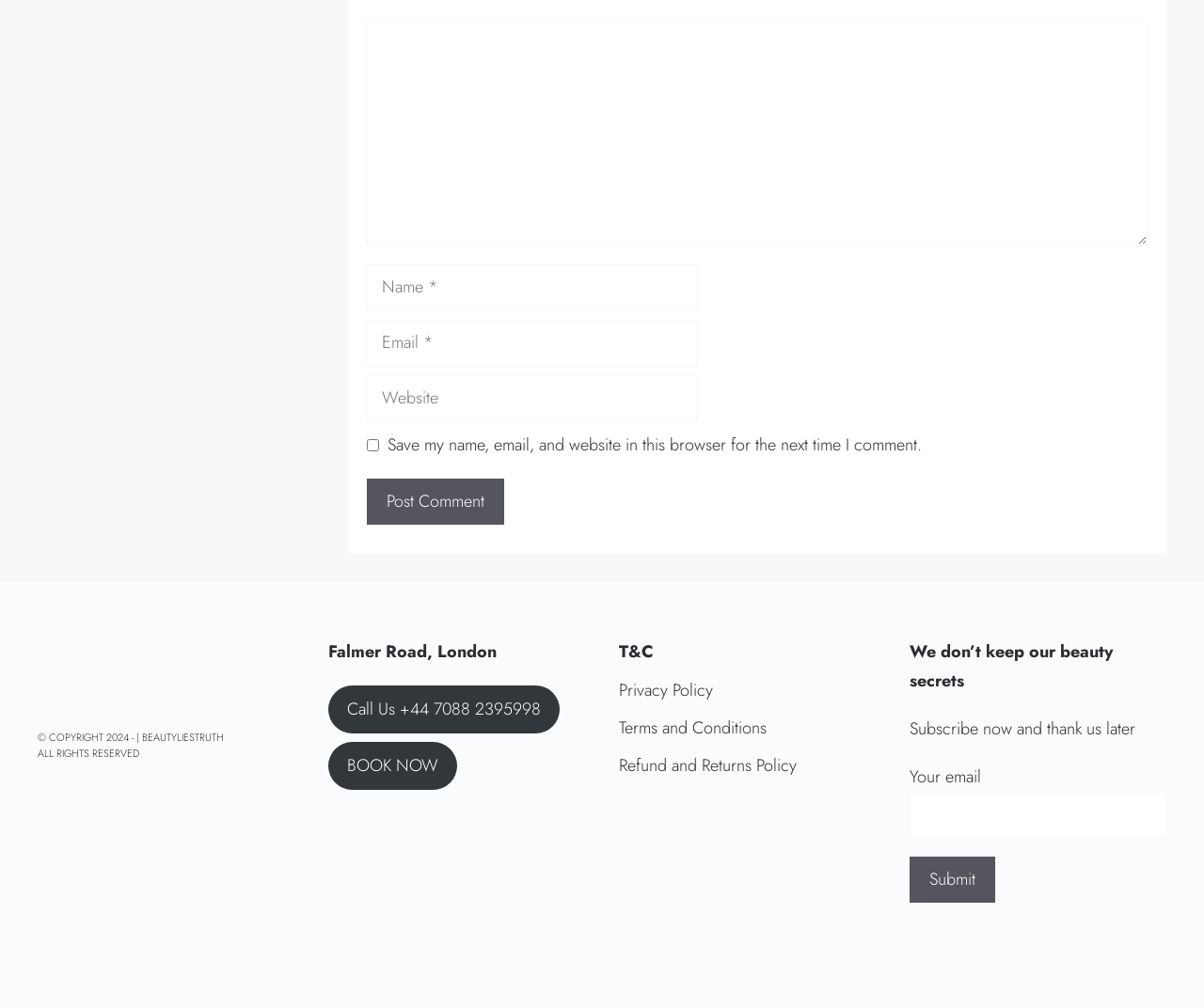What is the website's copyright year?
Examine the image and give a concise answer in one word or a short phrase.

2024